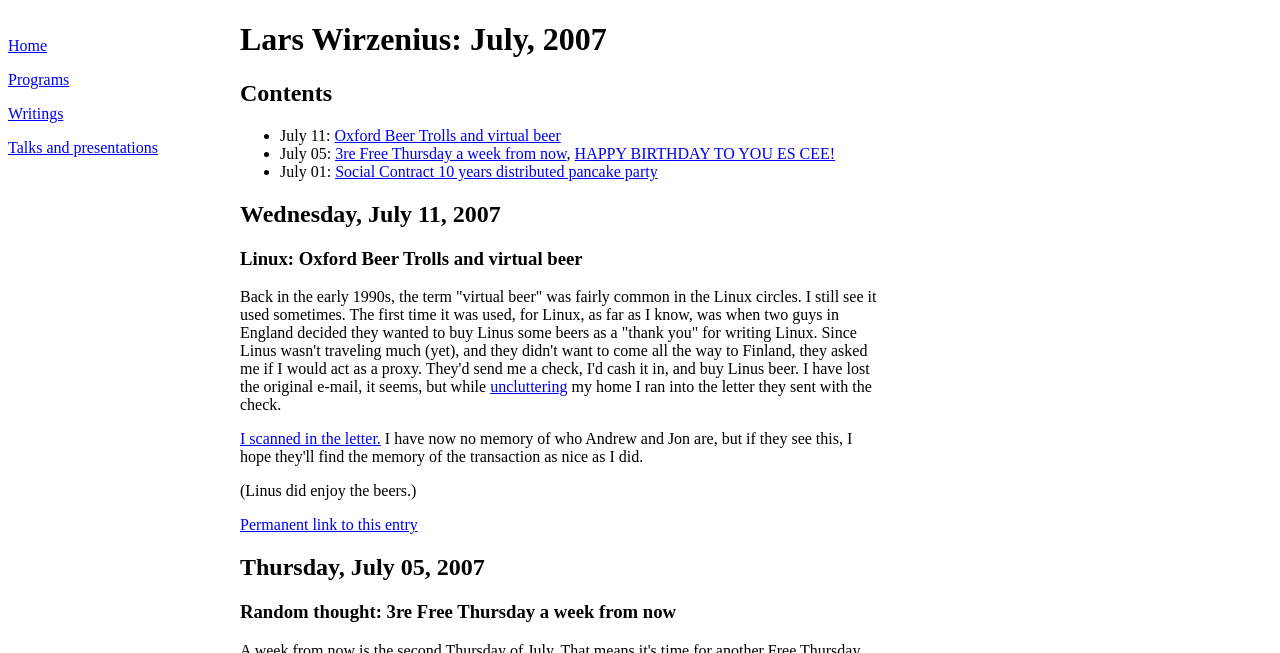Identify the bounding box coordinates for the UI element that matches this description: "I scanned in the letter.".

[0.188, 0.659, 0.298, 0.685]